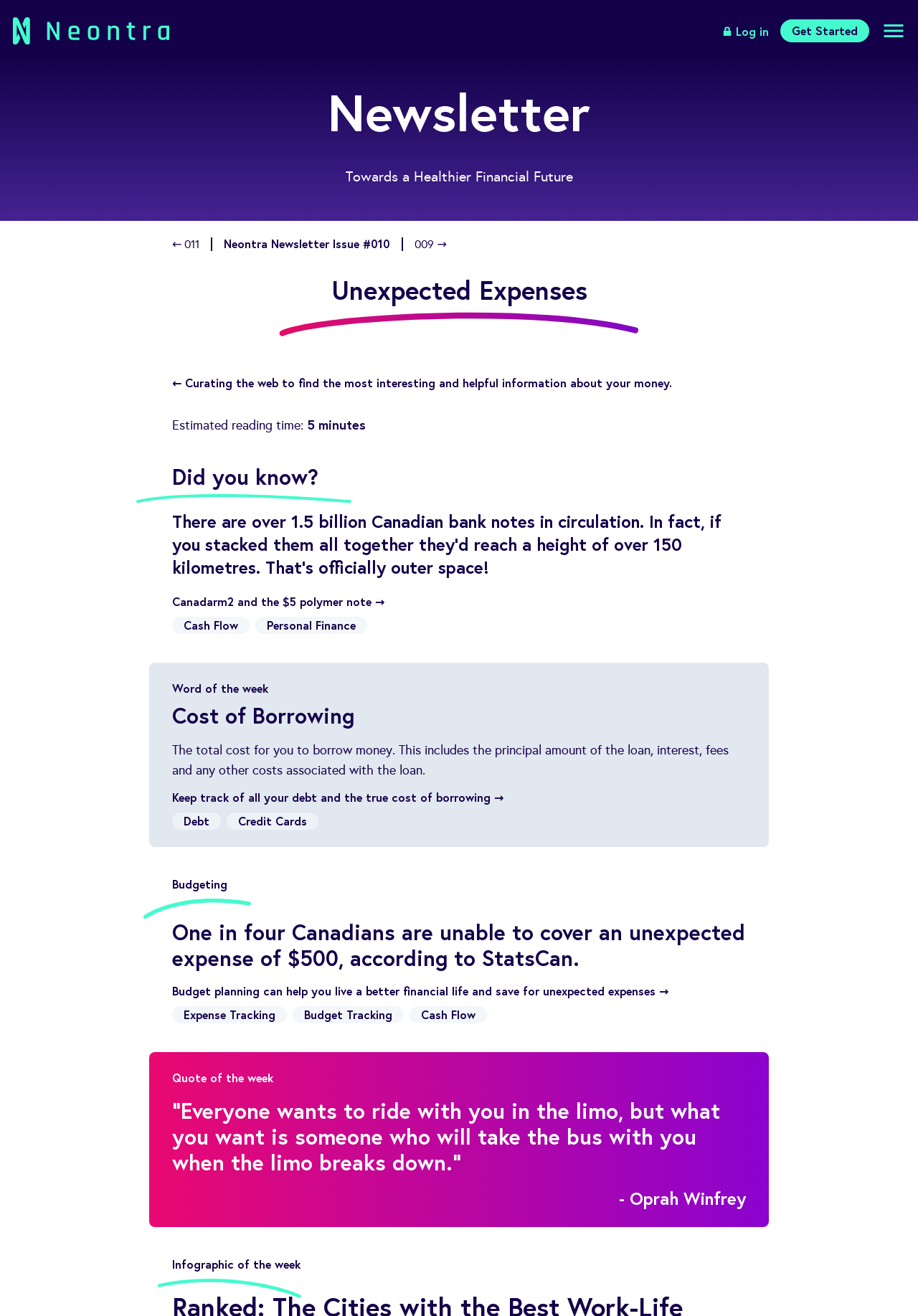Using the format (top-left x, top-left y, bottom-right x, bottom-right y), and given the element description, identify the bounding box coordinates within the screenshot: Did you know?

[0.188, 0.353, 0.347, 0.372]